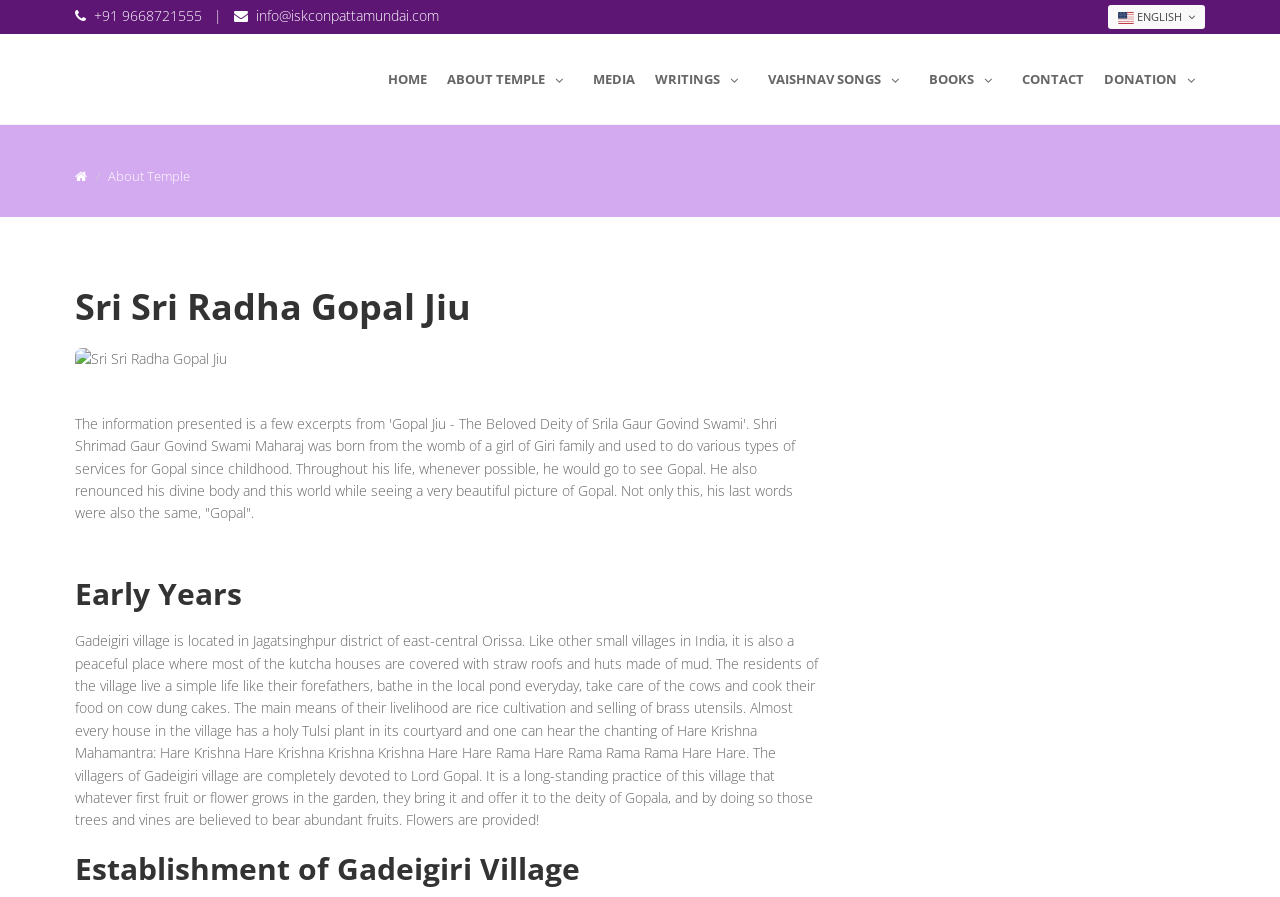Please indicate the bounding box coordinates of the element's region to be clicked to achieve the instruction: "Go to the HOME page". Provide the coordinates as four float numbers between 0 and 1, i.e., [left, top, right, bottom].

[0.303, 0.06, 0.334, 0.116]